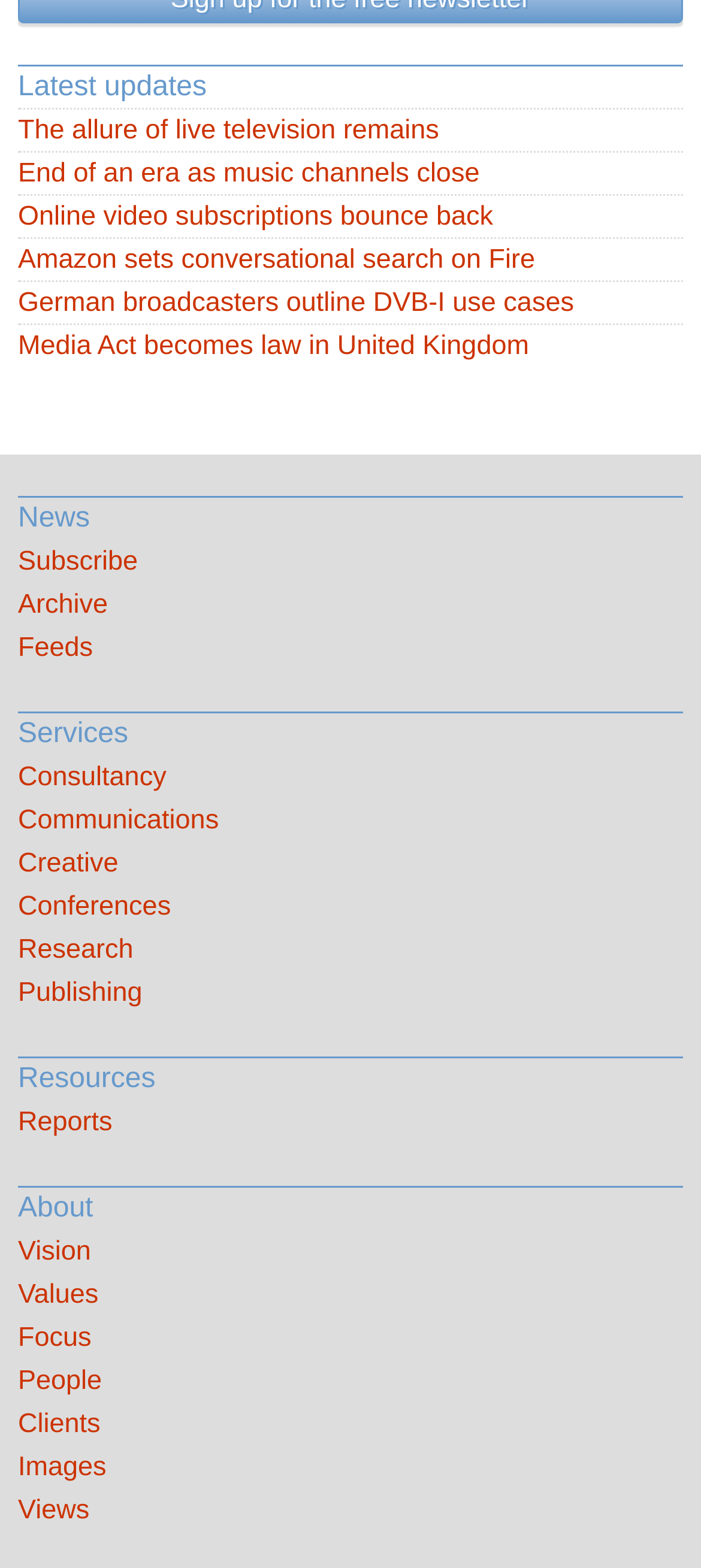Indicate the bounding box coordinates of the clickable region to achieve the following instruction: "Read the latest news."

[0.026, 0.041, 0.974, 0.07]